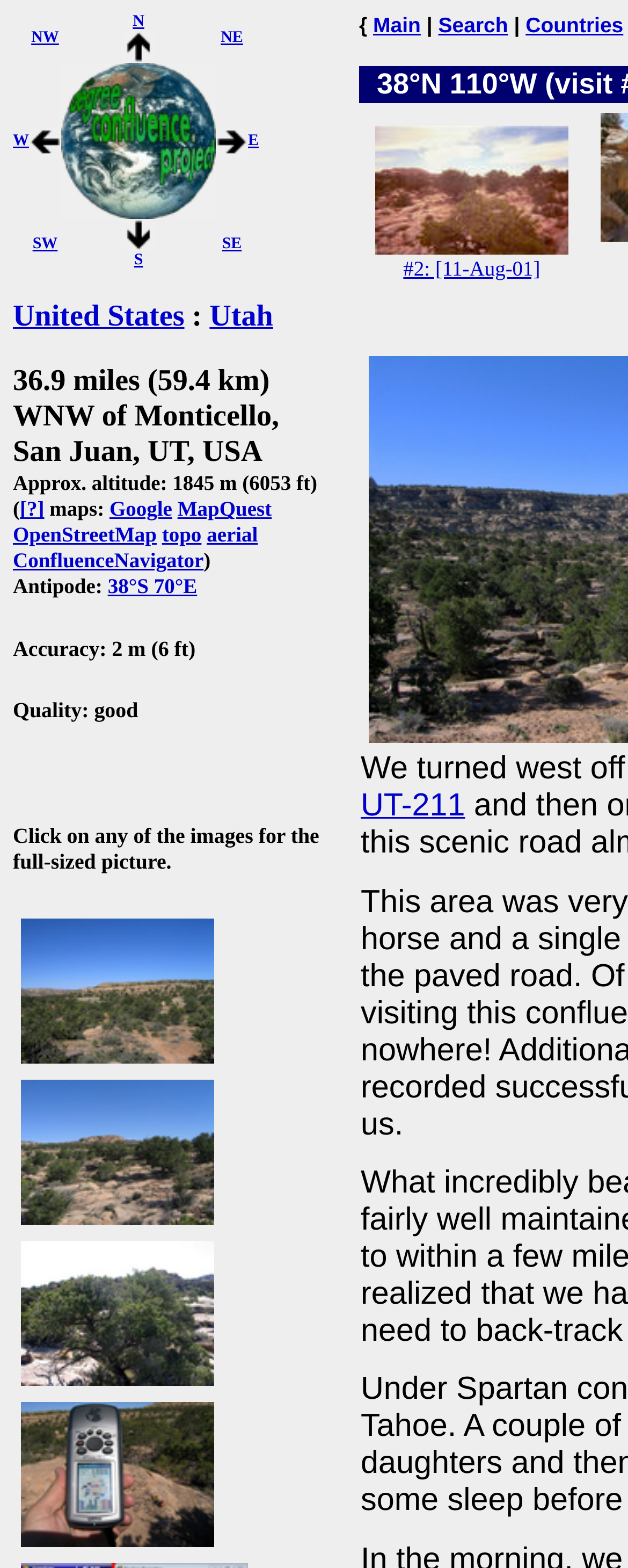Create an elaborate caption that covers all aspects of the webpage.

This webpage is about the Degree Confluence Project, specifically a visit to a confluence point in Utah, USA. At the top, there is a table with links to different directions (NW, N, NE, W, E, SW, S, SE) and a description of the project. Below the table, there are three headings: "United States : Utah", "36.9 miles (59.4 km) WNW of Monticello, San Juan, UT, USA Approx. altitude: 1845 m (6053 ft)", and "Accuracy: 2 m (6 ft)". 

The second heading provides information about the location, including a link to maps and an antipode. The third heading indicates the accuracy of the confluence point. 

Further down, there are four headings: "Quality: good", "Click on any of the images for the full-sized picture.", "#2: View west.", and "#3: View north.". The last two headings are links to images with descriptions. There are two more links to images, "#4: View east." and "#5: GPS position.". 

At the bottom of the page, there are links to "Main", "Search", and "Countries", as well as a table with a link to "Visit #2: [11-Aug-01] #2: [11-Aug-01]" and an image.